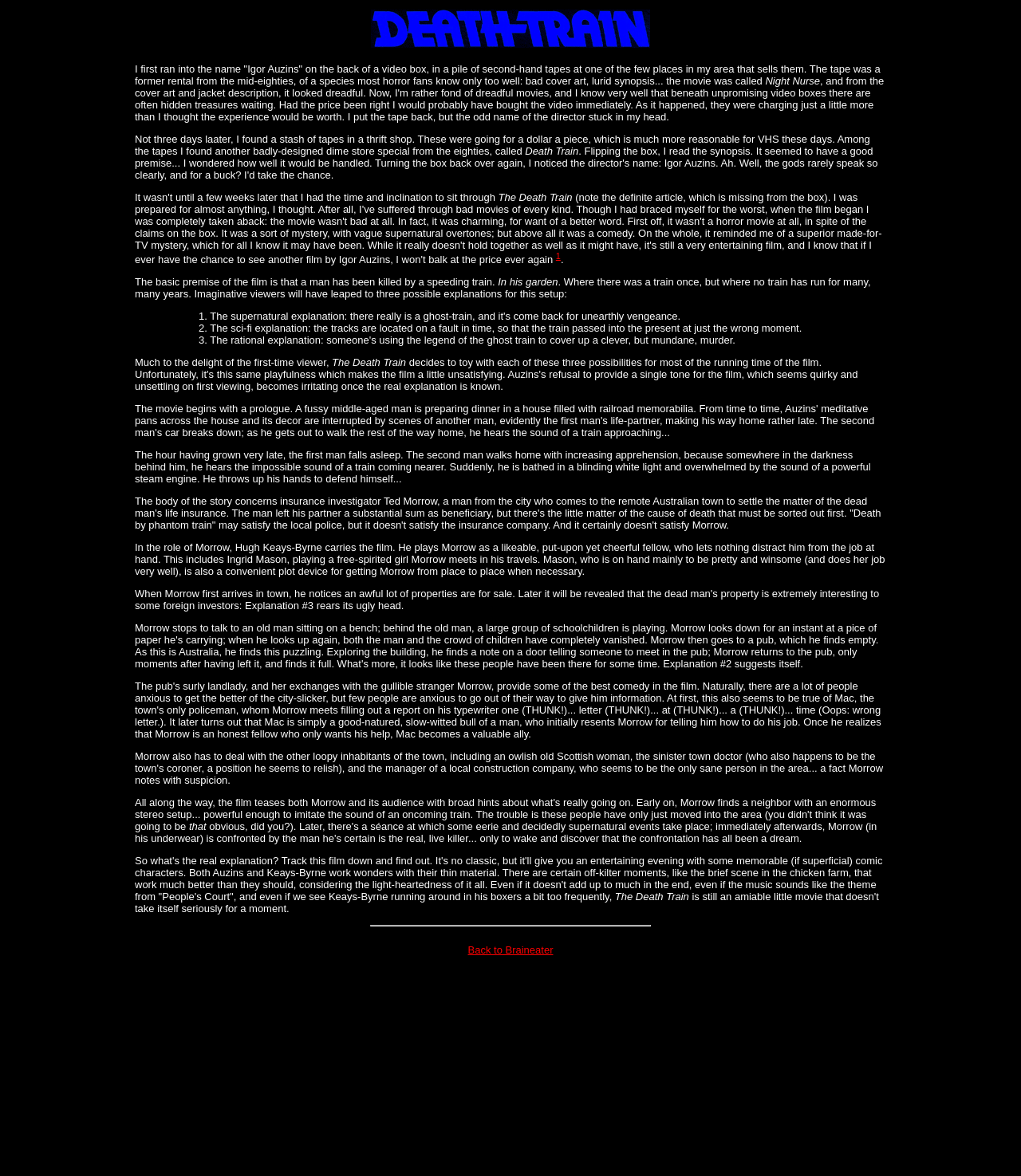Illustrate the webpage with a detailed description.

The webpage is about a film called "The Death Train". At the top, there is a large image with the title "The Death Train" and a superscript "1" next to it. Below the image, there is a brief summary of the film's premise, which is about a man who is killed by a speeding train in his garden, where no train has run for many years. 

To the right of the summary, there is a blockquote with a sci-fi explanation for the setup, which suggests that the tracks are located on a fault in time, allowing the train to pass into the present. 

Below the blockquote, there is a section of text that describes the story of the film, including the main character, Ted Morrow, an insurance investigator who comes to a remote Australian town to settle the matter of the dead man's life insurance. The text also mentions the character's interactions with a free-spirited girl, Ingrid Mason, and his efforts to uncover the cause of death.

Further down the page, there is a section of text that discusses the film's entertainment value, despite its flaws, and praises the performances of the actors, particularly Hugh Keays-Byrne and Ingrid Mason. 

At the very bottom of the page, there is a separator line, followed by a link to "Back to Braineater" and another instance of the title "The Death Train".